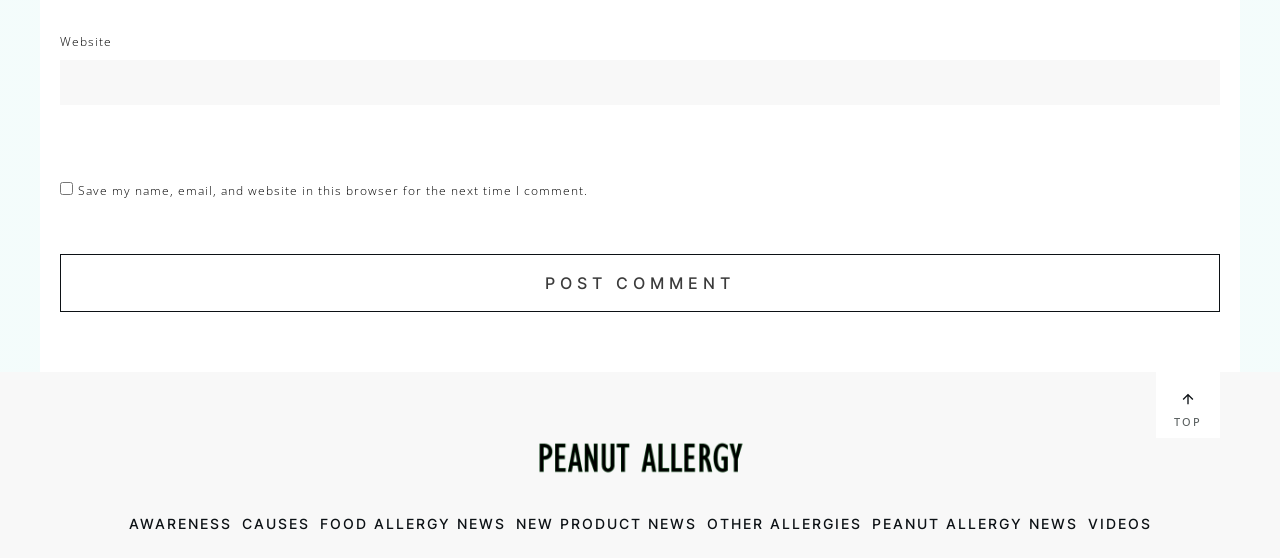Analyze the image and provide a detailed answer to the question: What is the purpose of the checkbox?

The checkbox is located below the website textbox and is labeled 'Save my name, email, and website in this browser for the next time I comment.' This suggests that its purpose is to save the user's website data for future comments.